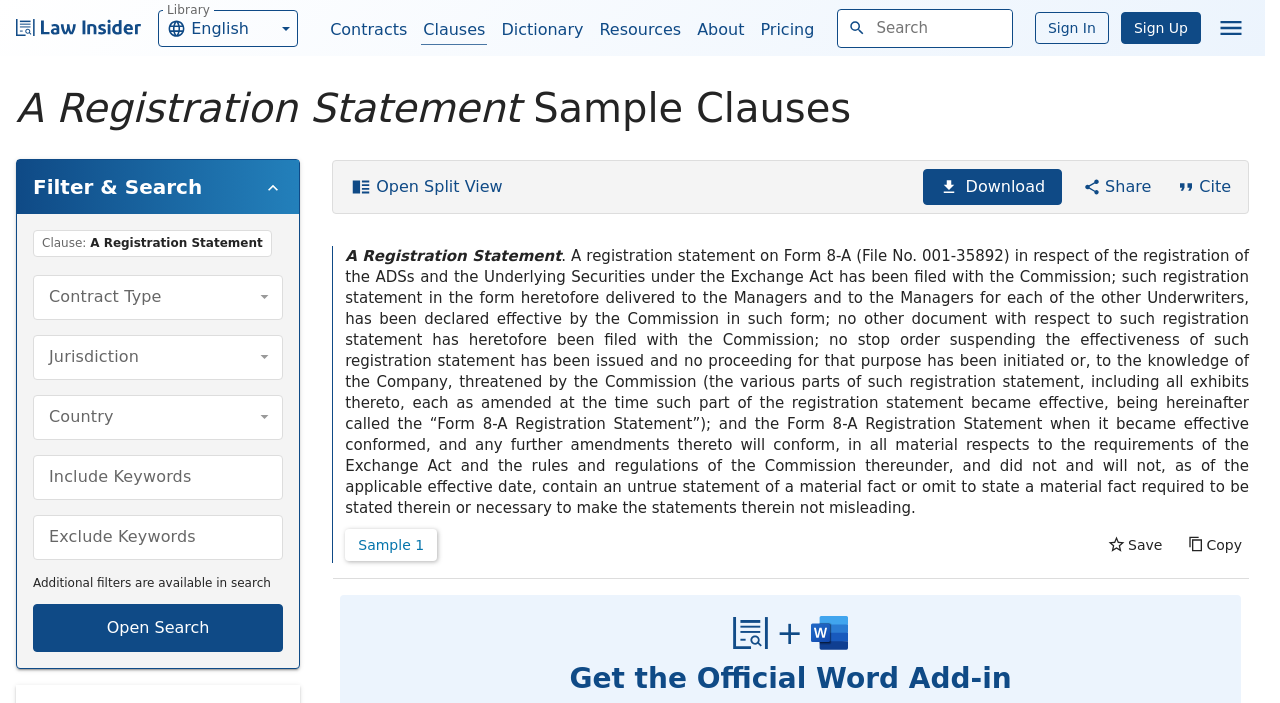Provide the bounding box coordinates of the section that needs to be clicked to accomplish the following instruction: "Click on the 'Previous article' link."

None